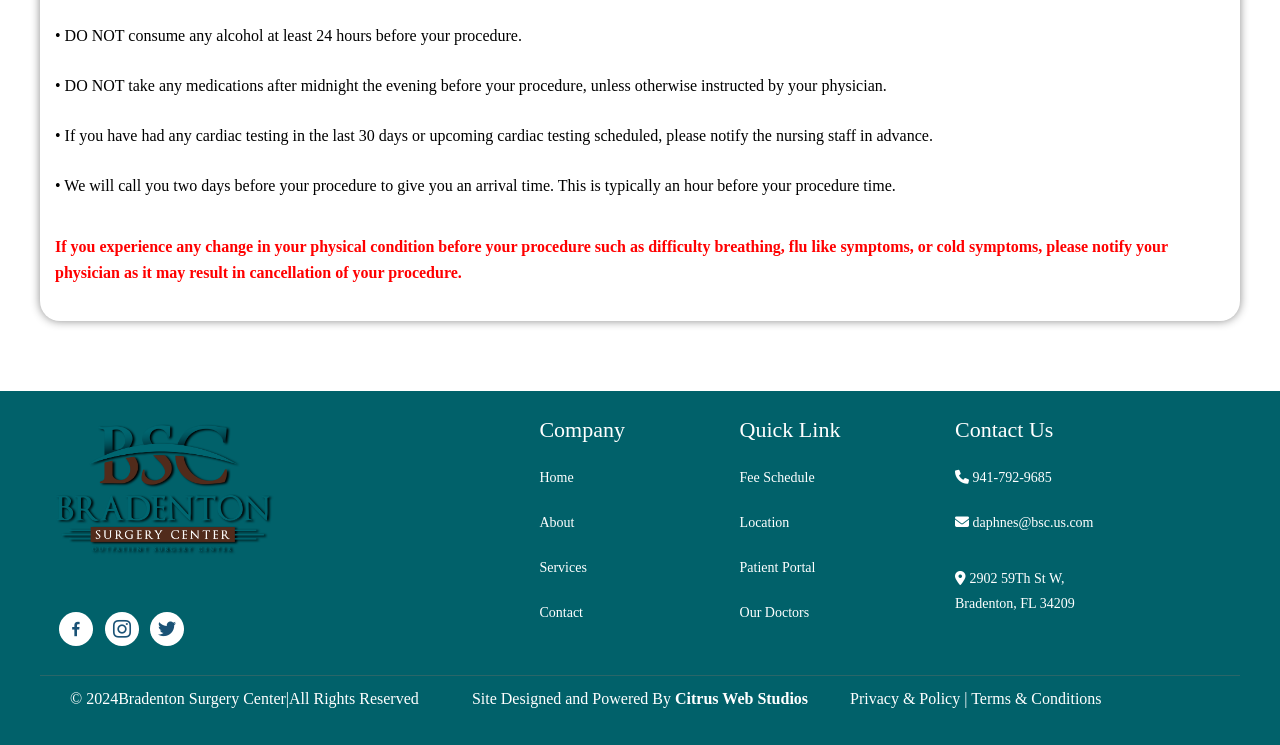Find the bounding box coordinates for the HTML element described in this sentence: "Rev. Adam York". Provide the coordinates as four float numbers between 0 and 1, in the format [left, top, right, bottom].

None